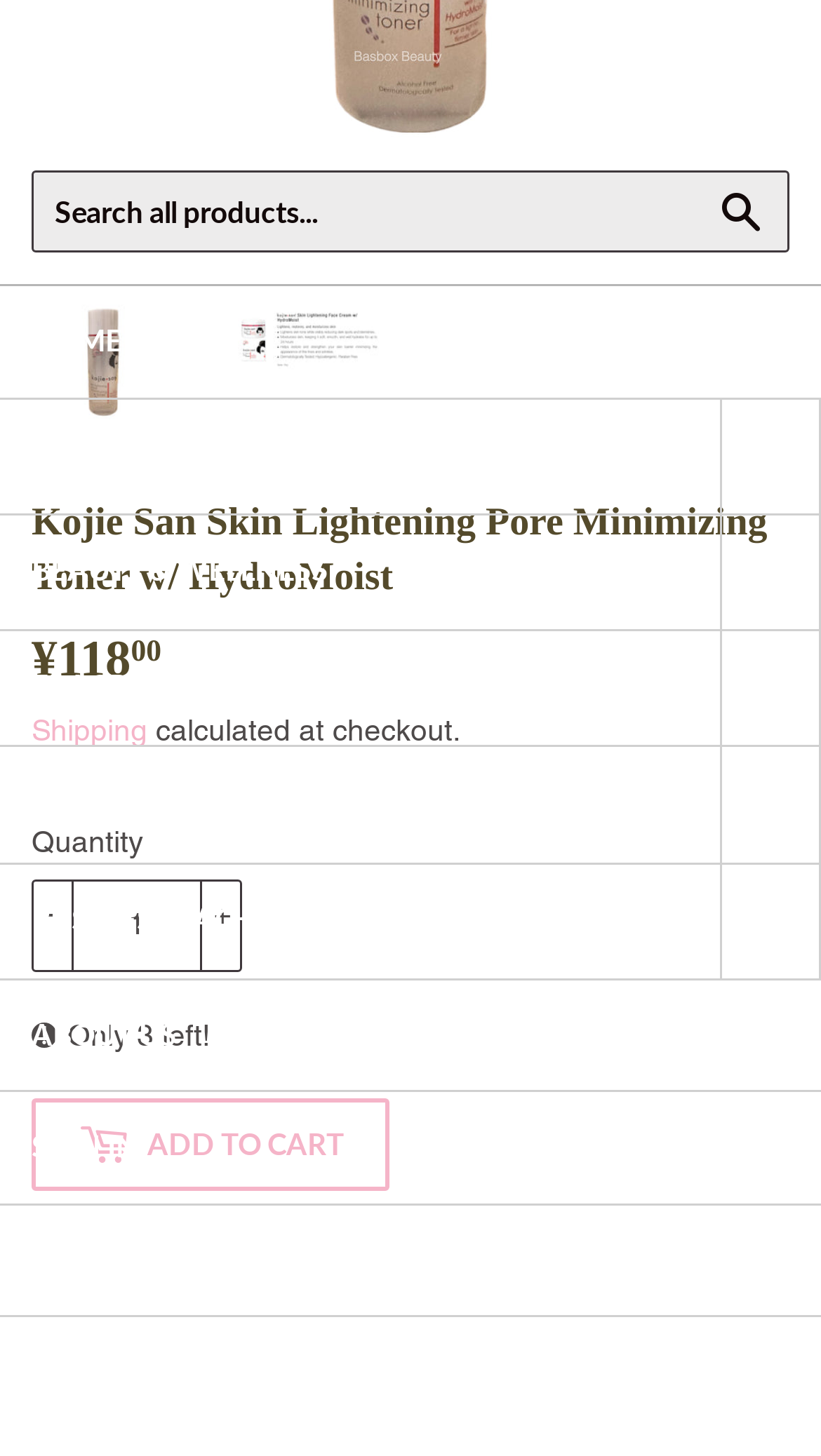Please locate the bounding box coordinates of the element that should be clicked to achieve the given instruction: "Click on 'How To Wash A Spin Mop Head In A Washing Machine'".

None